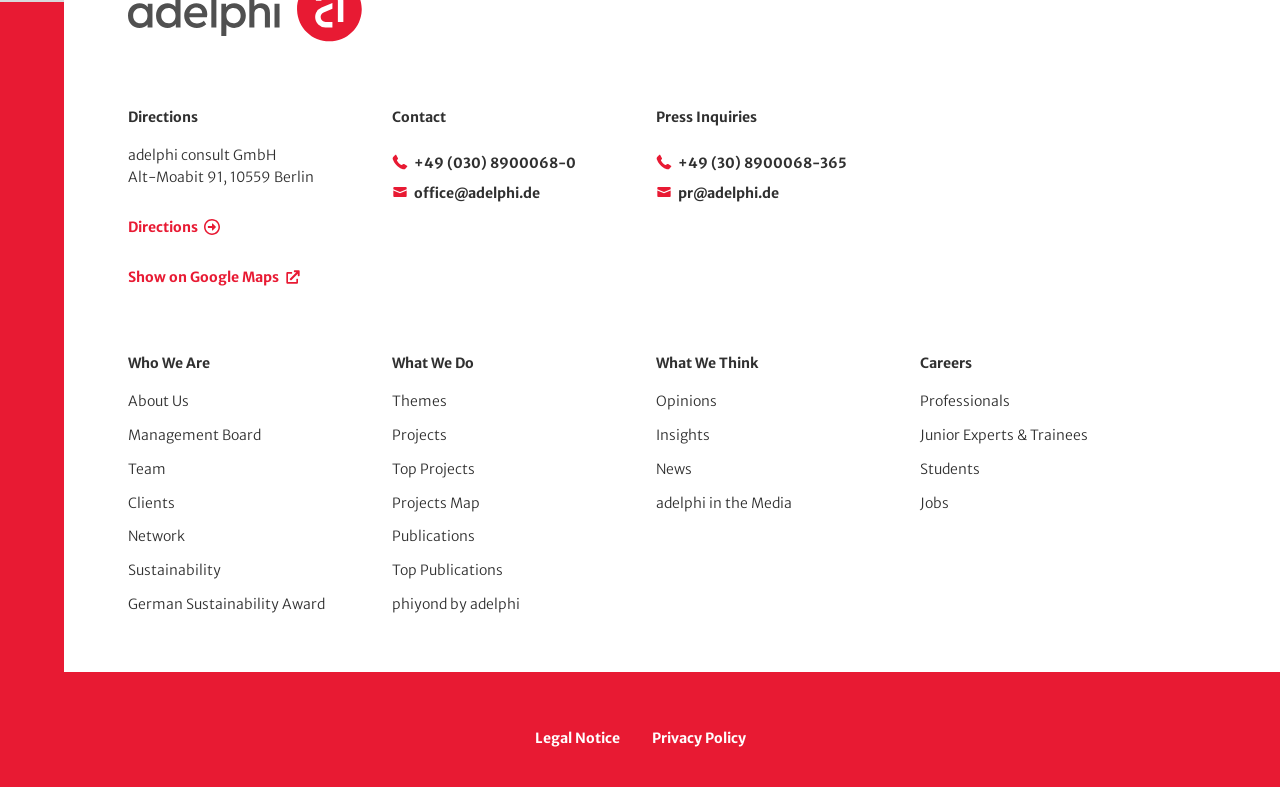Pinpoint the bounding box coordinates of the clickable element to carry out the following instruction: "Get directions."

[0.1, 0.277, 0.172, 0.299]